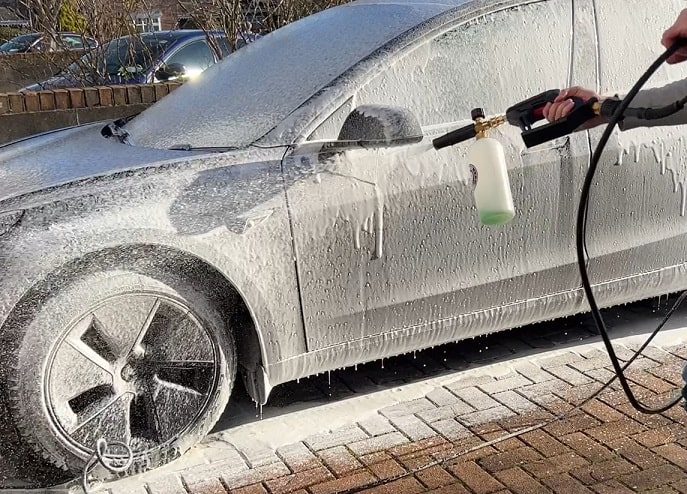What is the purpose of pre-washing?
Look at the image and respond with a one-word or short phrase answer.

To reduce scratching